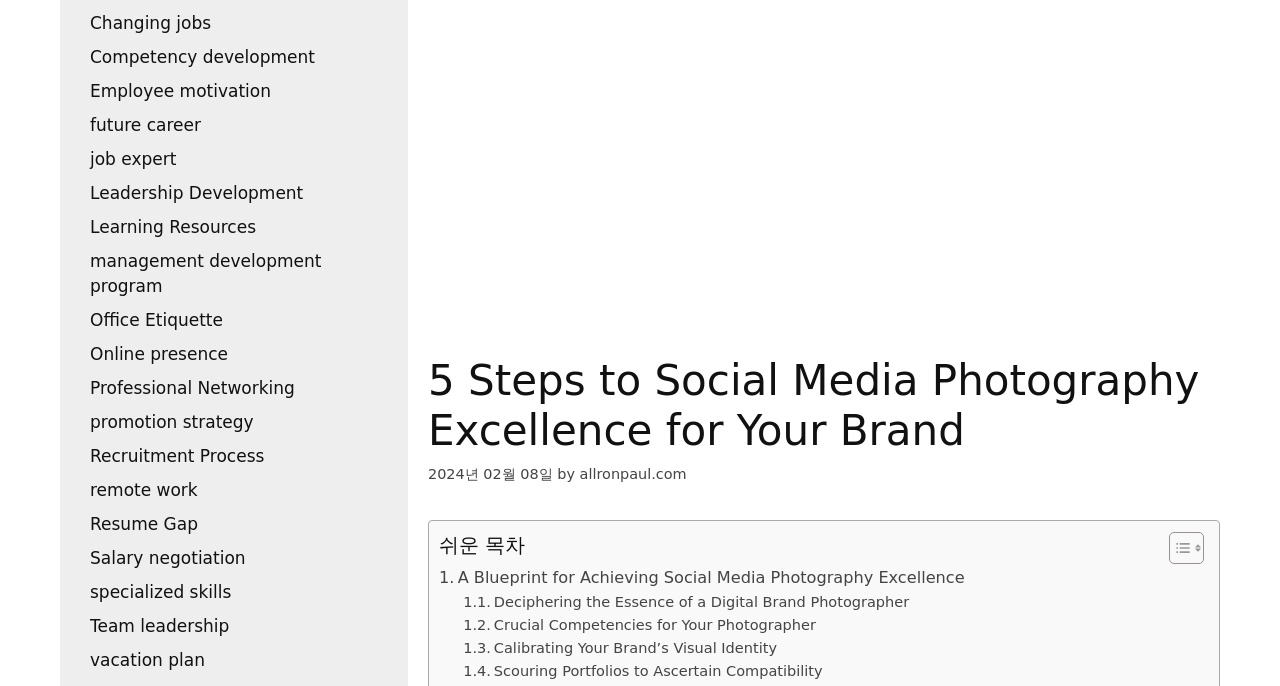Locate the bounding box coordinates of the UI element described by: "Employee motivation". Provide the coordinates as four float numbers between 0 and 1, formatted as [left, top, right, bottom].

[0.07, 0.117, 0.212, 0.147]